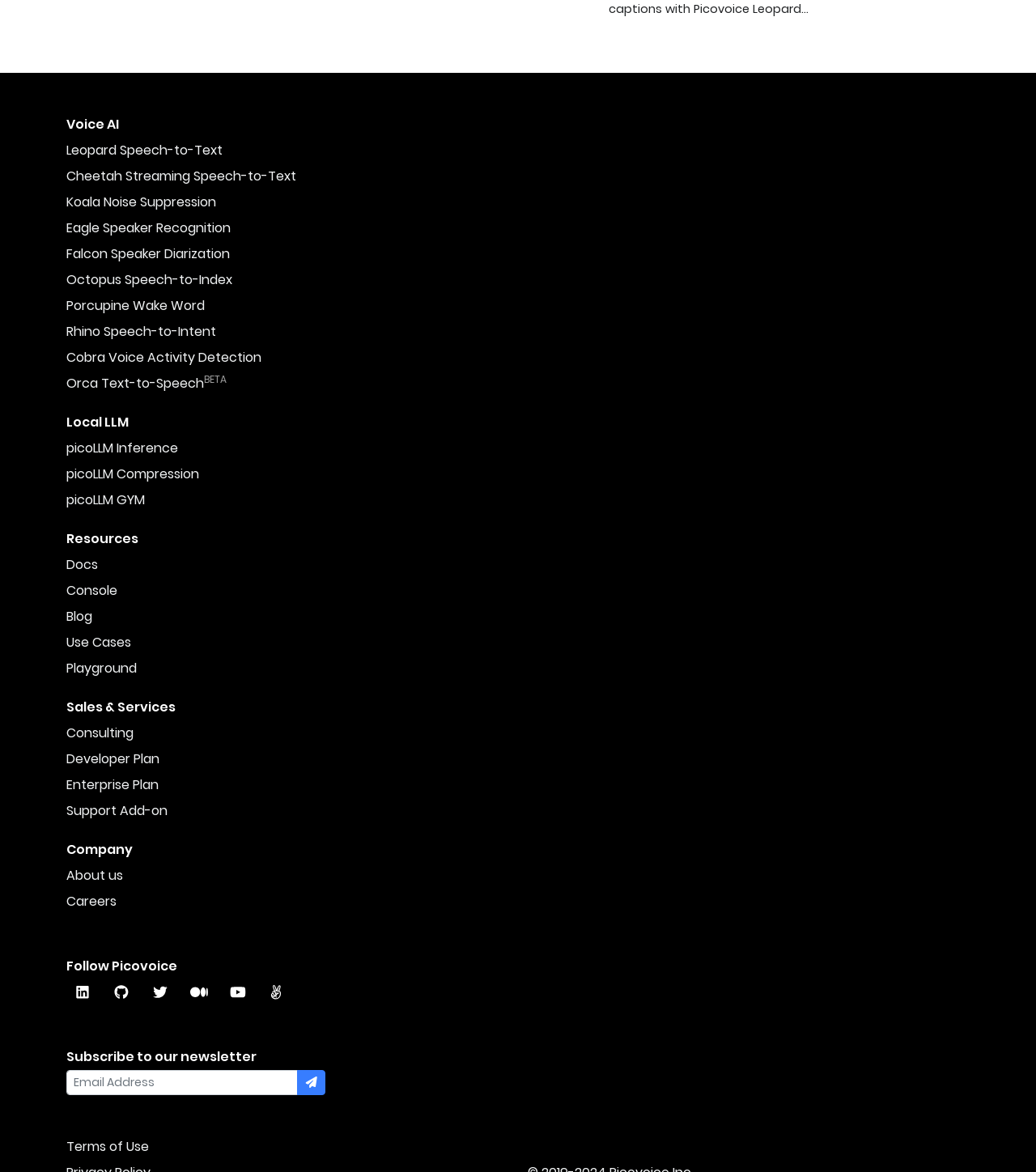Please determine the bounding box coordinates of the clickable area required to carry out the following instruction: "Subscribe to the newsletter". The coordinates must be four float numbers between 0 and 1, represented as [left, top, right, bottom].

[0.064, 0.913, 0.287, 0.935]